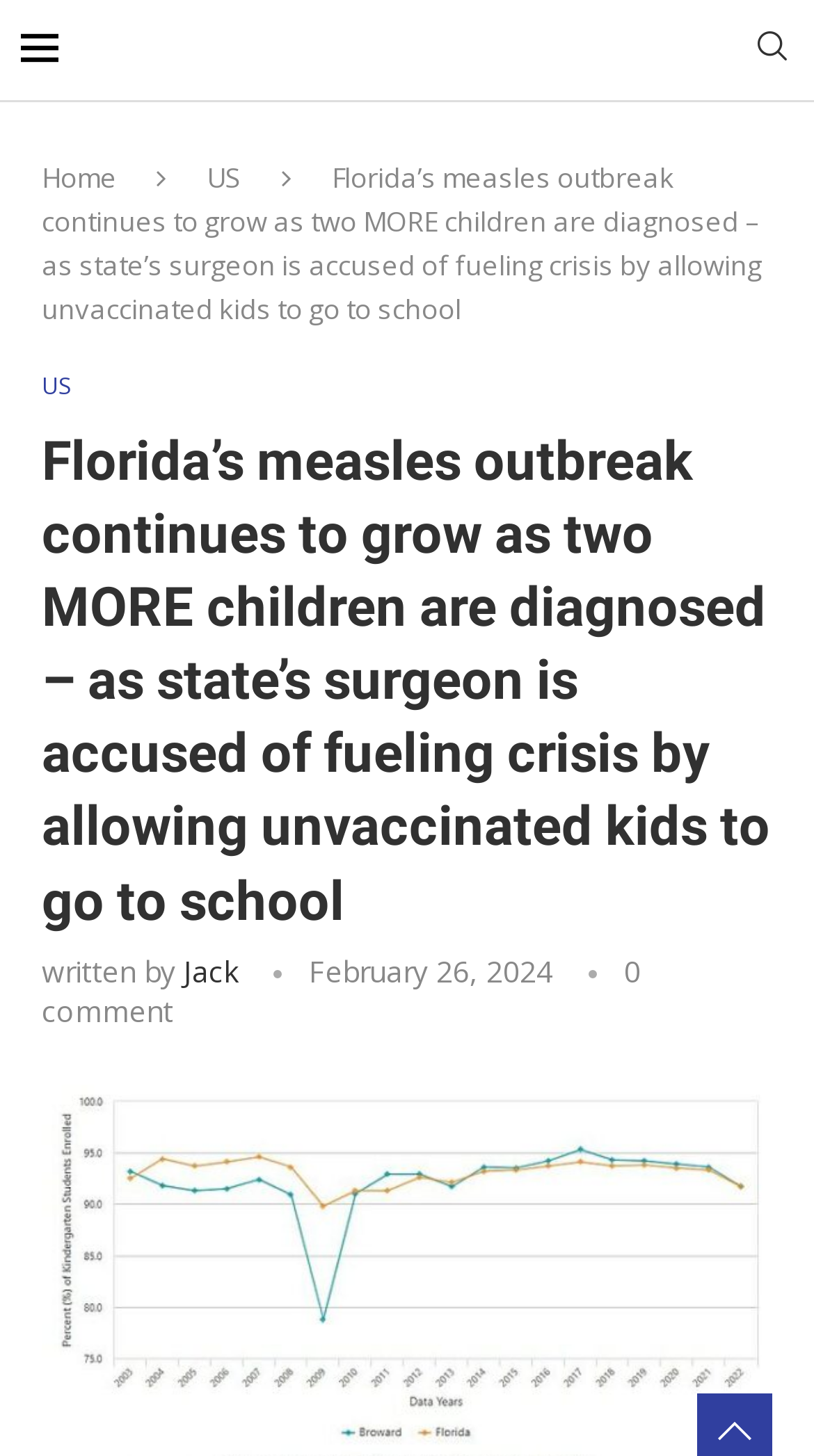Please identify the webpage's heading and generate its text content.

Florida’s measles outbreak continues to grow as two MORE children are diagnosed – as state’s surgeon is accused of fueling crisis by allowing unvaccinated kids to go to school